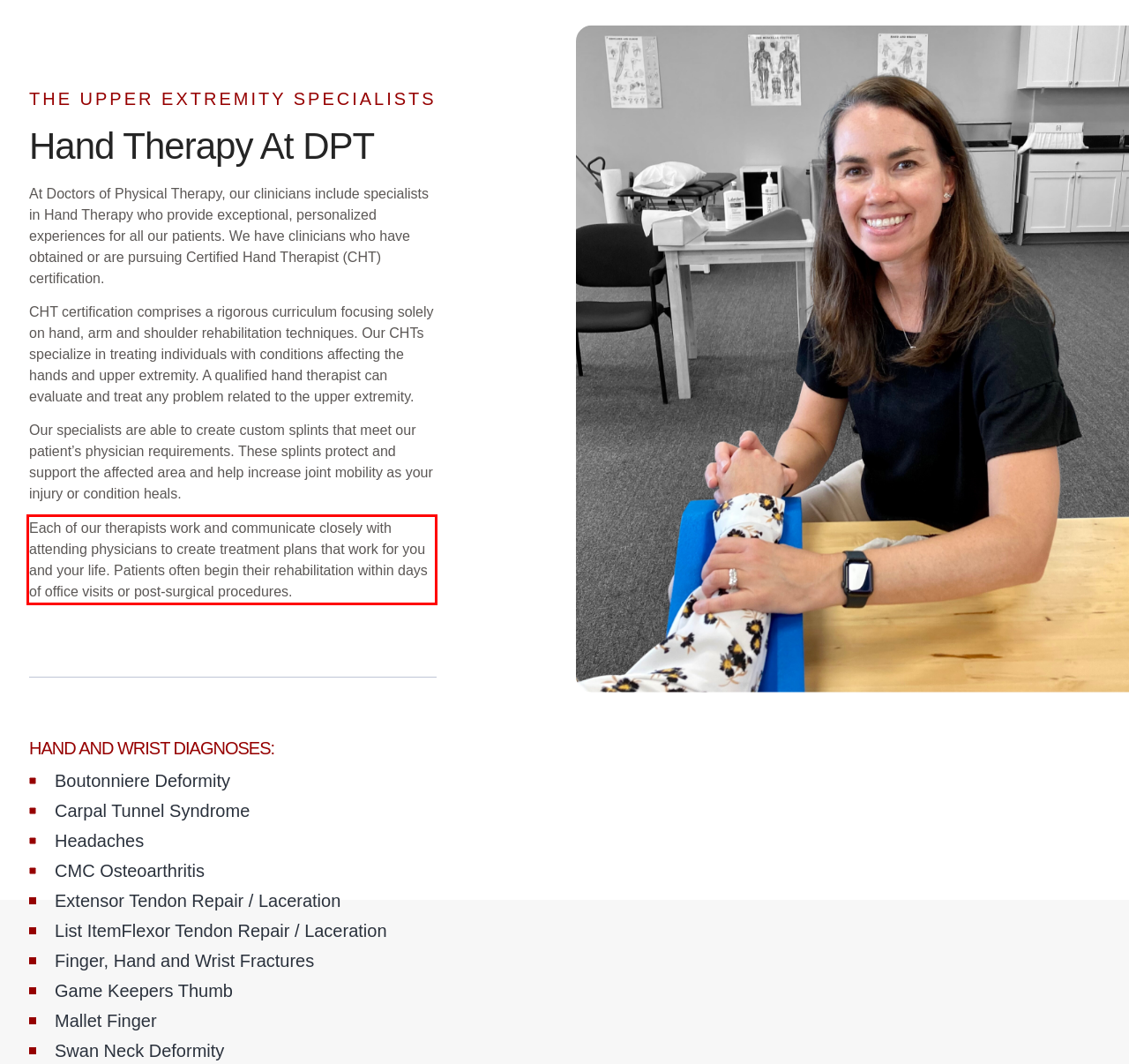There is a screenshot of a webpage with a red bounding box around a UI element. Please use OCR to extract the text within the red bounding box.

Each of our therapists work and communicate closely with attending physicians to create treatment plans that work for you and your life. Patients often begin their rehabilitation within days of office visits or post-surgical procedures.